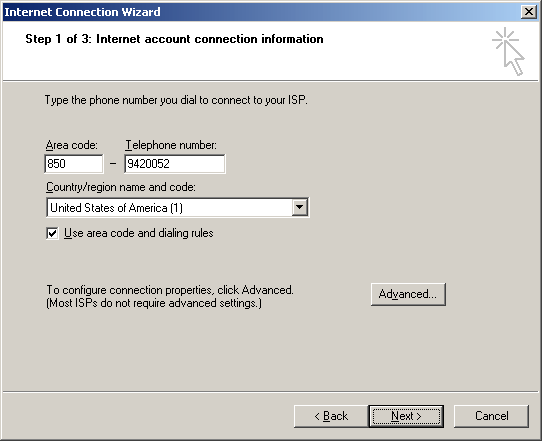What are the three navigation buttons at the bottom?
Can you provide a detailed and comprehensive answer to the question?

The three navigation buttons at the bottom of the interface can be identified as 'Back', 'Next', and 'Advanced...', which offer users choices to either return to the previous step, proceed to the next one, or access advanced connection settings.